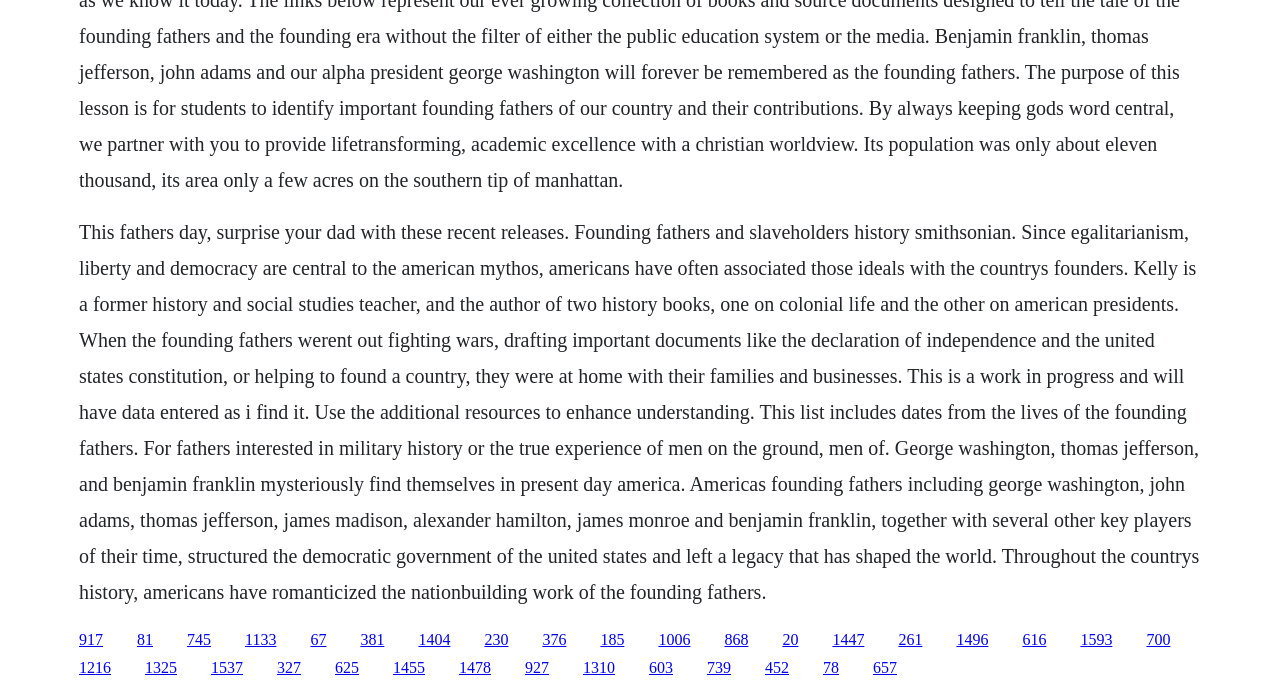Find the bounding box coordinates of the area to click in order to follow the instruction: "Discover the founding fathers' legacy".

[0.514, 0.913, 0.539, 0.937]